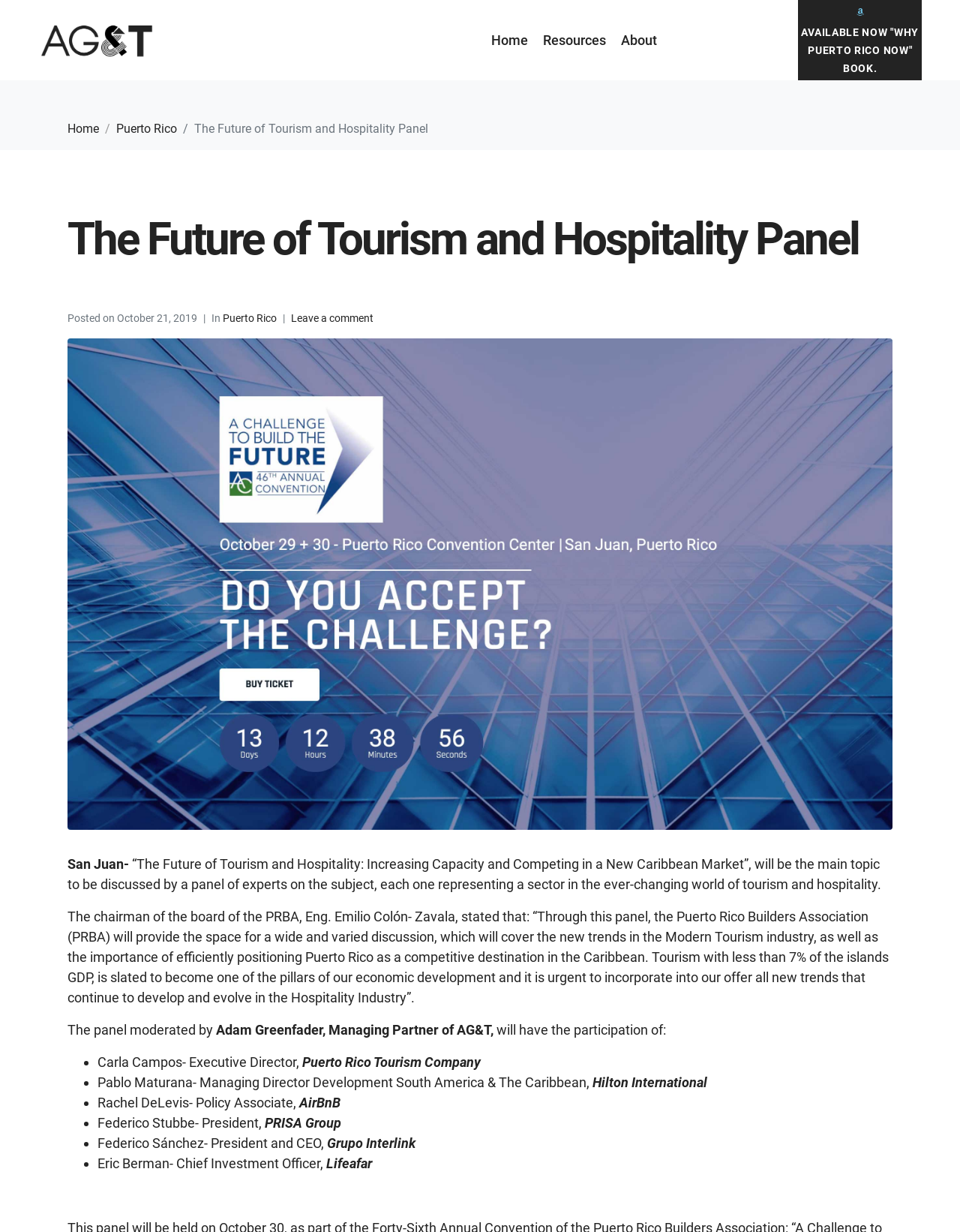Locate the bounding box coordinates of the clickable region to complete the following instruction: "Click on the 'Home' link."

[0.512, 0.026, 0.55, 0.039]